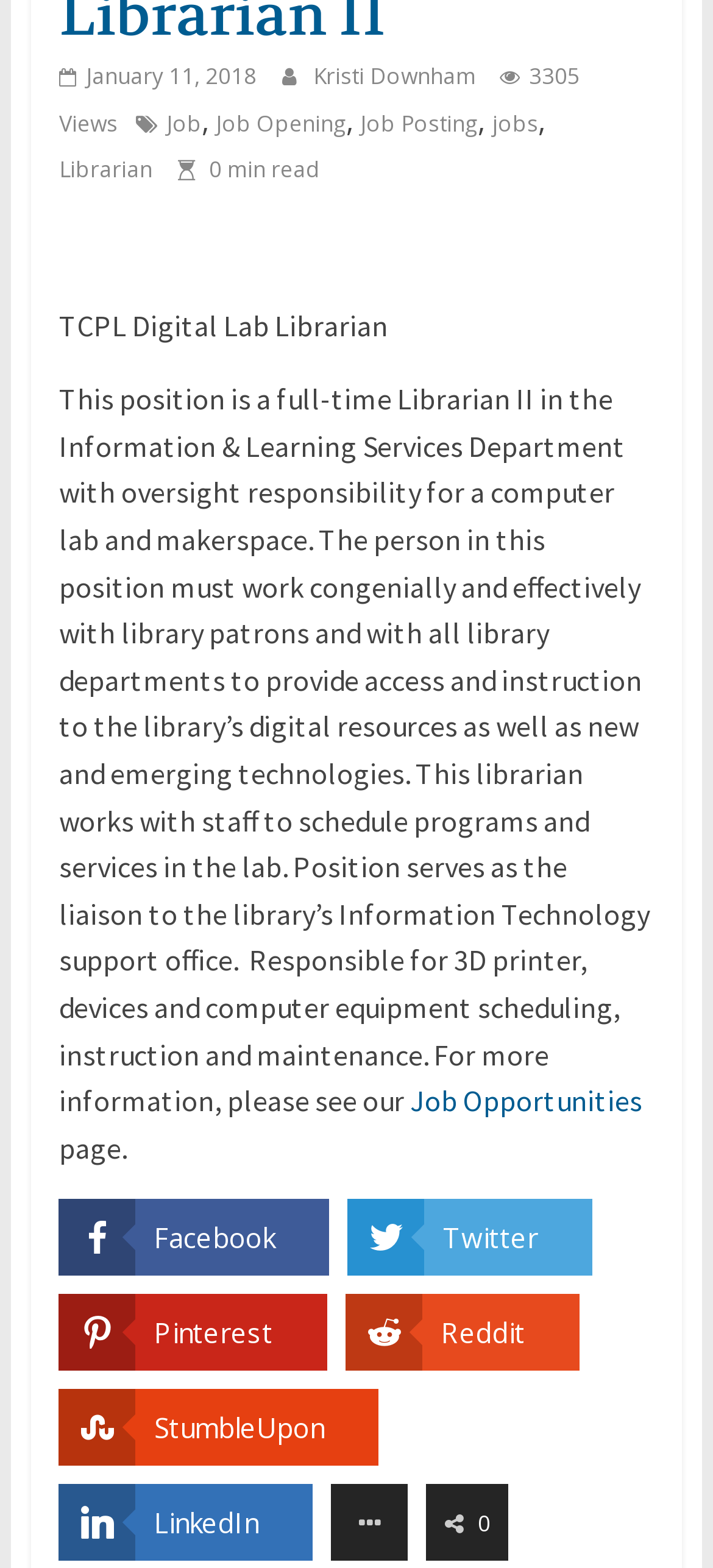What is the responsibility of the librarian?
Using the image, elaborate on the answer with as much detail as possible.

The responsibility of the librarian can be found in the StaticText element with the text 'This position is a full-time Librarian II in the Information & Learning Services Department with oversight responsibility for a computer lab and makerspace...' which provides a detailed description of the job.